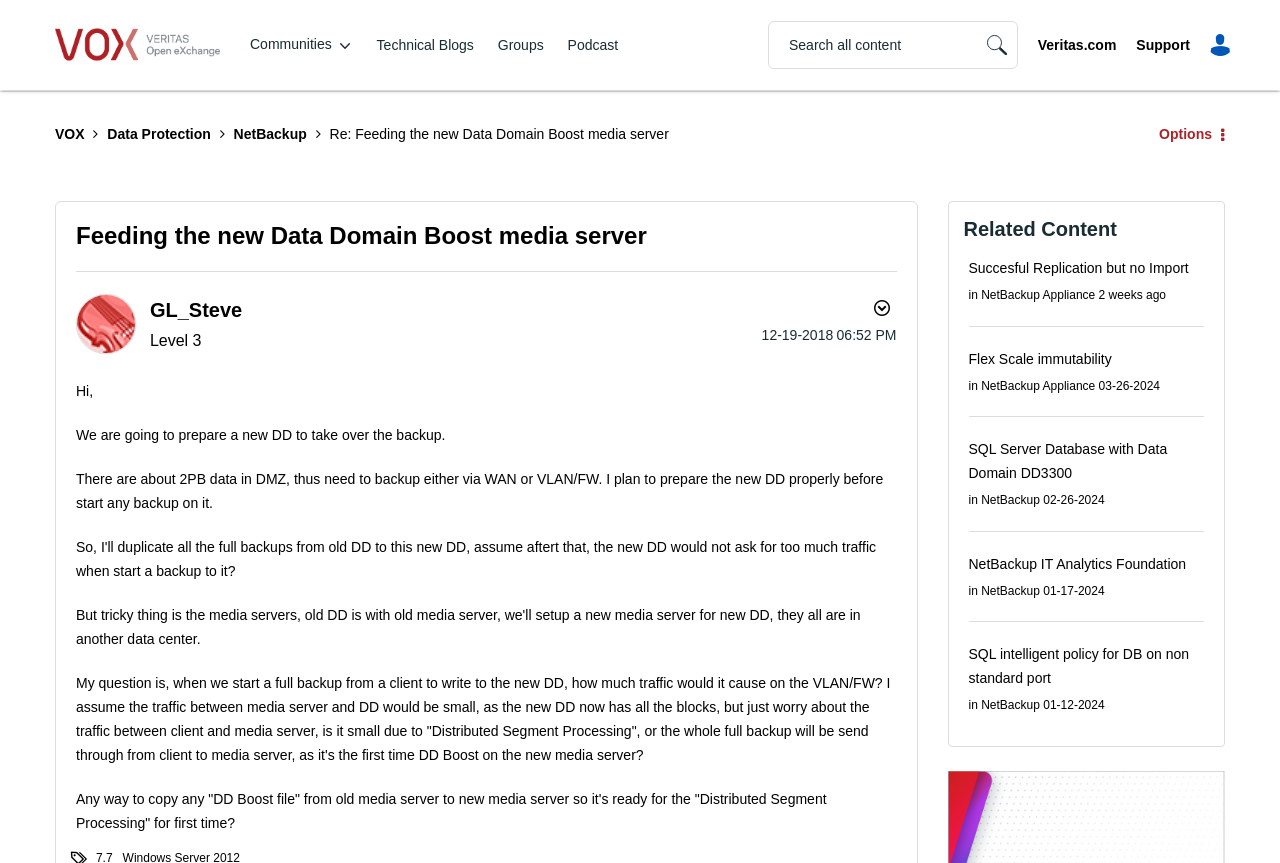Please give a concise answer to this question using a single word or phrase: 
Who is the author of the post?

GL_Steve